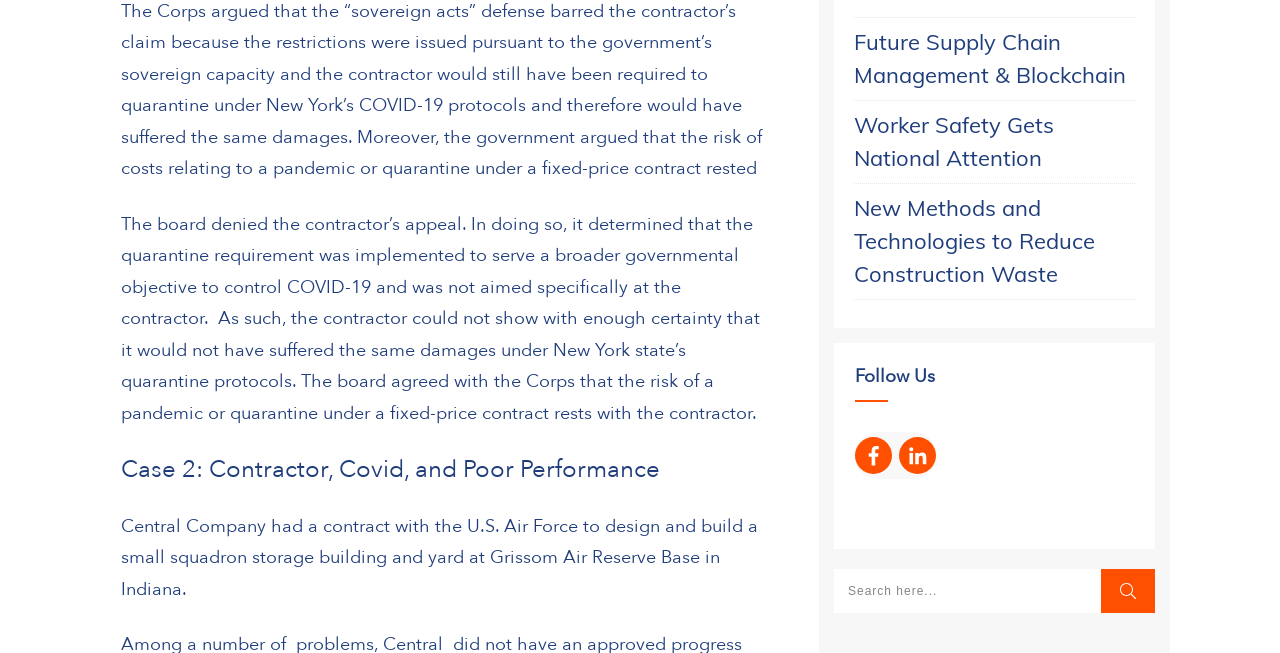Bounding box coordinates are to be given in the format (top-left x, top-left y, bottom-right x, bottom-right y). All values must be floating point numbers between 0 and 1. Provide the bounding box coordinate for the UI element described as: Search

[0.86, 0.872, 0.902, 0.939]